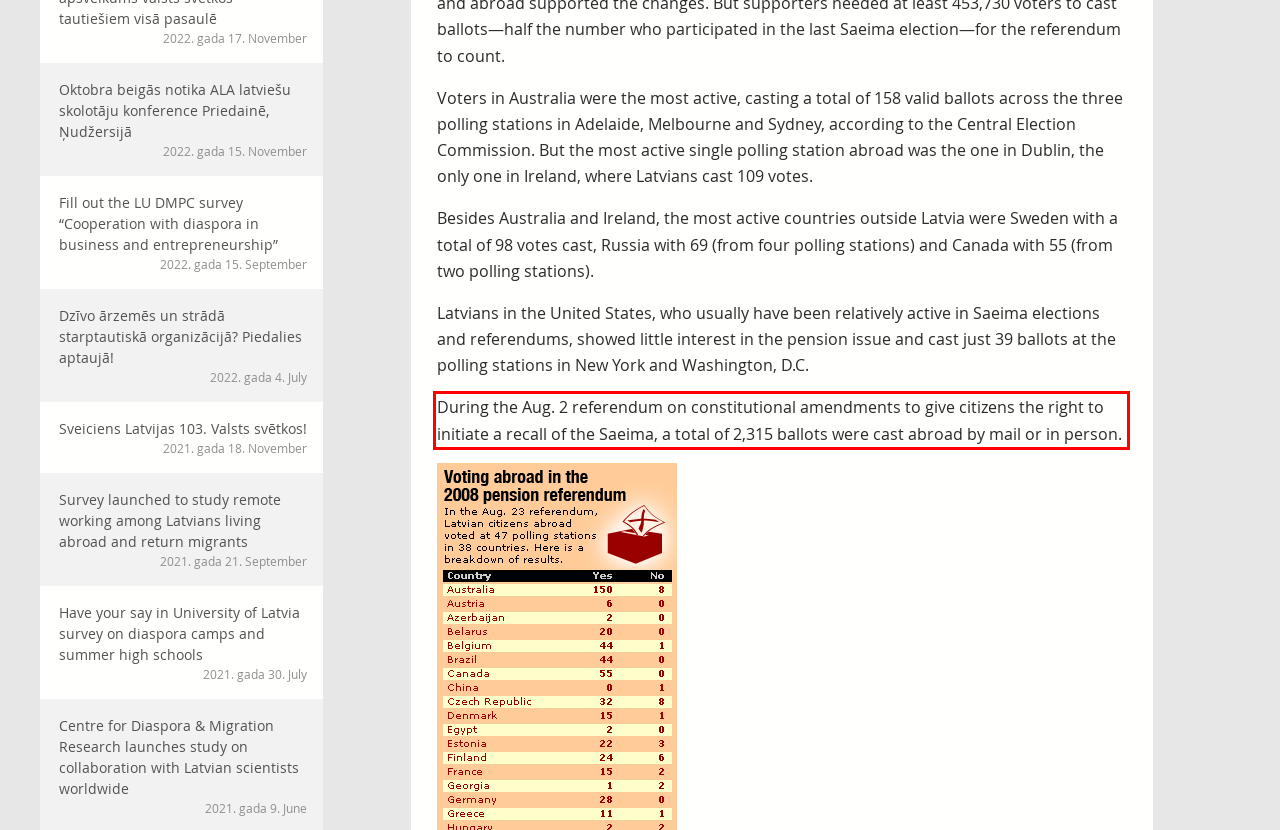You are provided with a screenshot of a webpage containing a red bounding box. Please extract the text enclosed by this red bounding box.

During the Aug. 2 referendum on constitutional amendments to give citizens the right to initiate a recall of the Saeima, a total of 2,315 ballots were cast abroad by mail or in person.